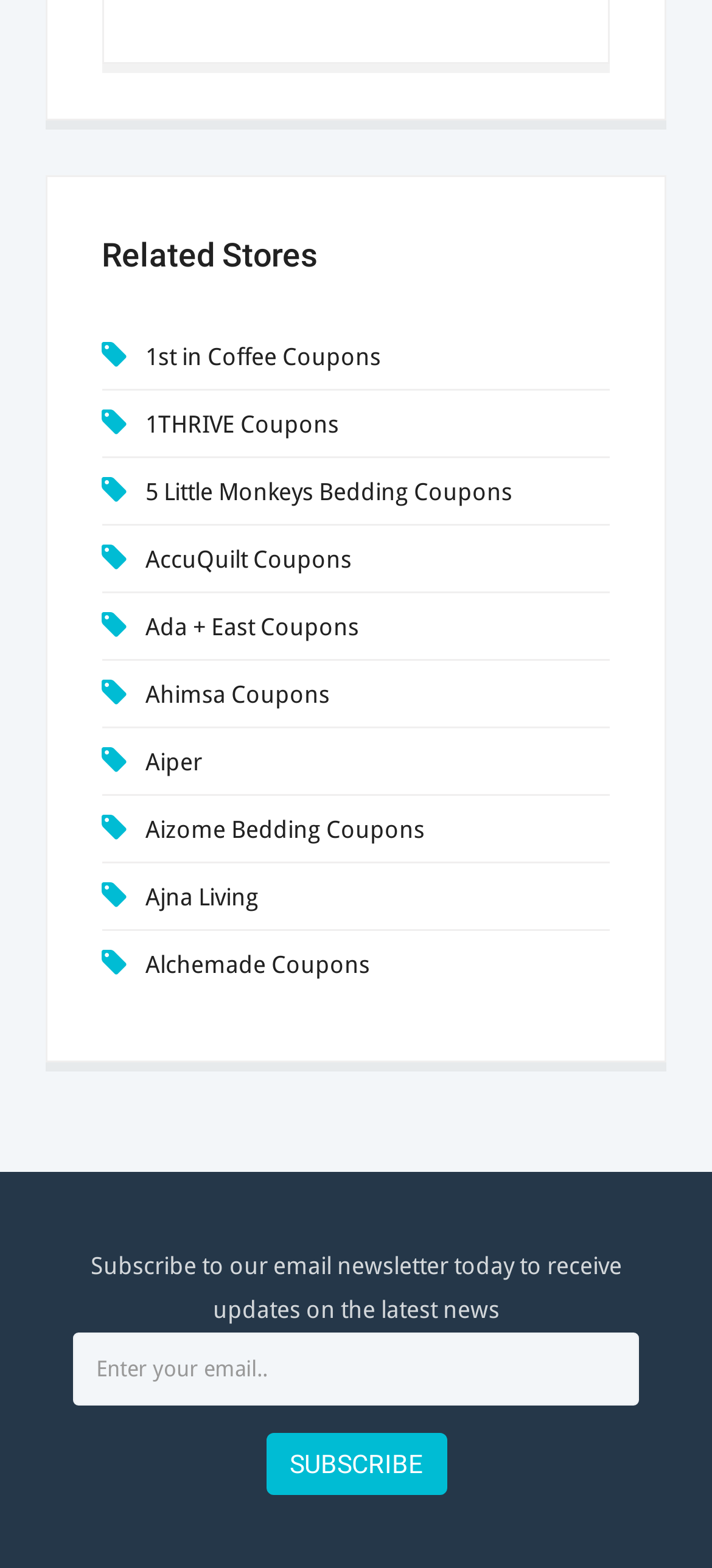Extract the bounding box coordinates of the UI element described by: "SUBSCRIBE". The coordinates should include four float numbers ranging from 0 to 1, e.g., [left, top, right, bottom].

[0.373, 0.914, 0.627, 0.954]